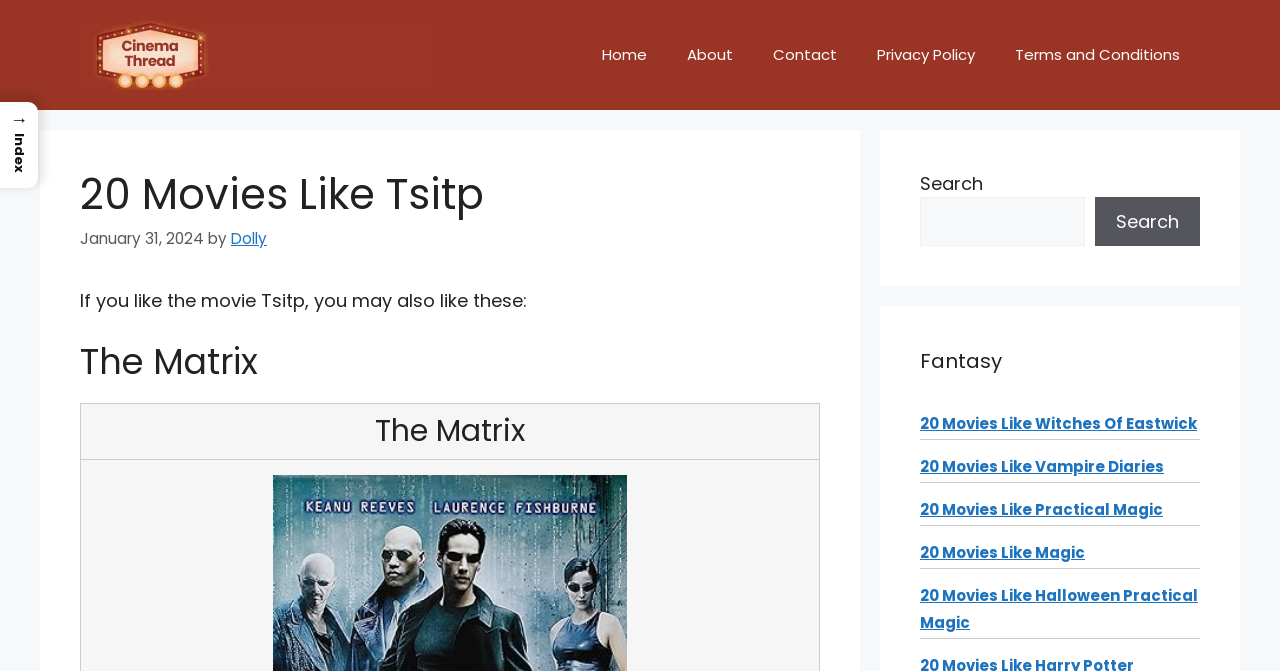Please pinpoint the bounding box coordinates for the region I should click to adhere to this instruction: "go to the index page".

[0.0, 0.153, 0.03, 0.28]